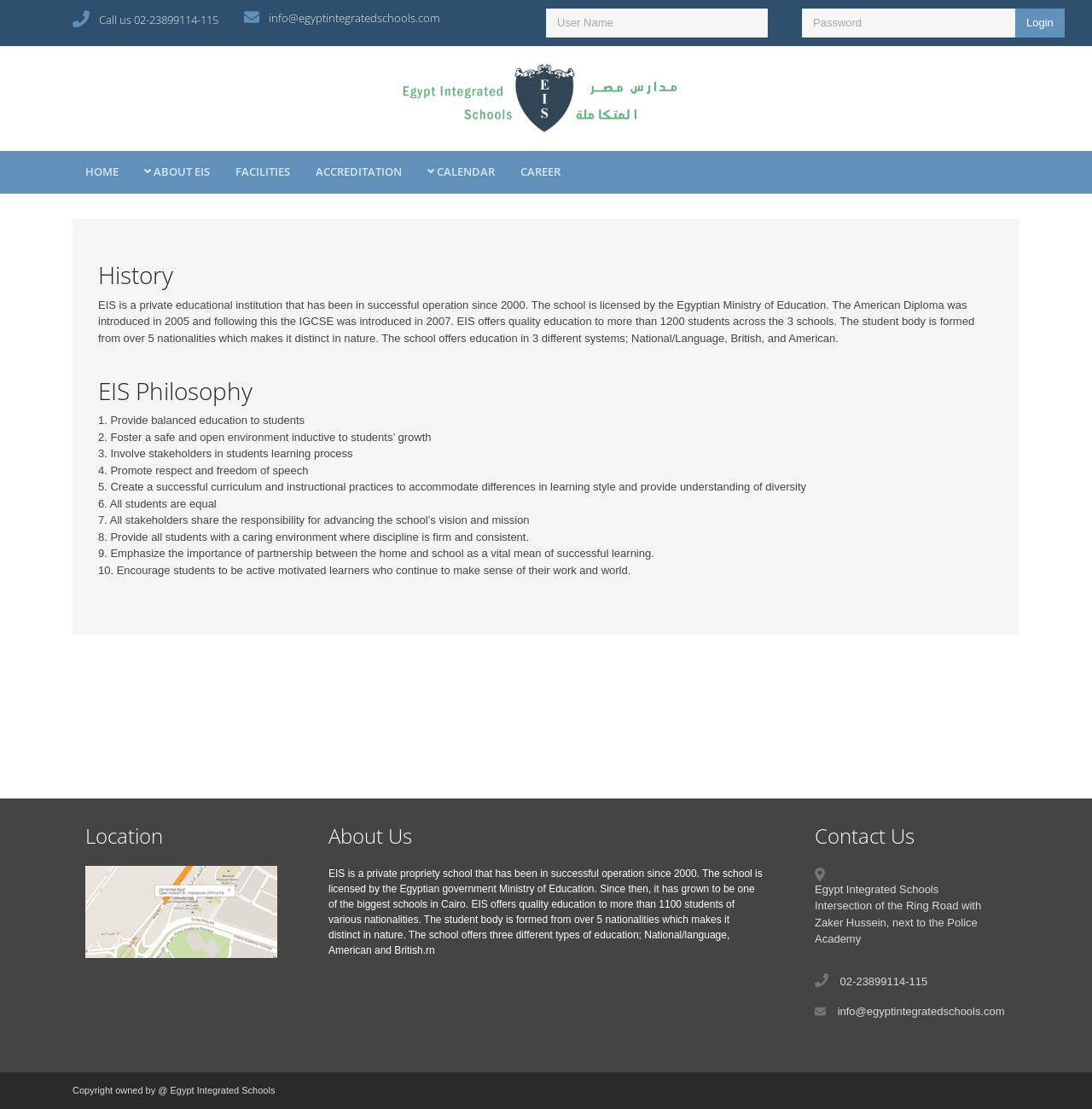Locate the bounding box coordinates of the area you need to click to fulfill this instruction: 'Click the HOME link'. The coordinates must be in the form of four float numbers ranging from 0 to 1: [left, top, right, bottom].

[0.066, 0.136, 0.12, 0.174]